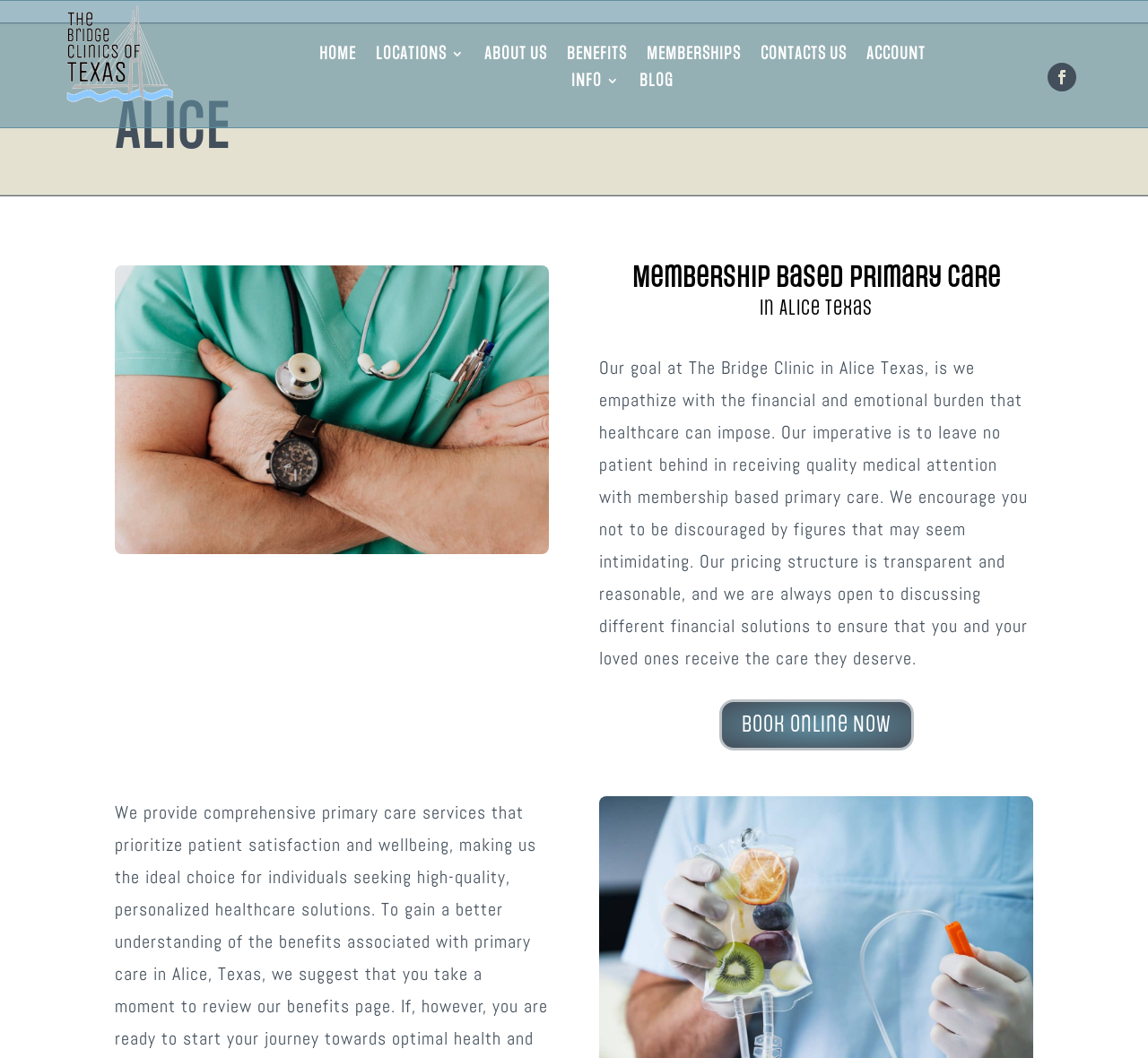Provide the bounding box coordinates in the format (top-left x, top-left y, bottom-right x, bottom-right y). All values are floating point numbers between 0 and 1. Determine the bounding box coordinate of the UI element described as: Book Online Now

[0.626, 0.661, 0.796, 0.709]